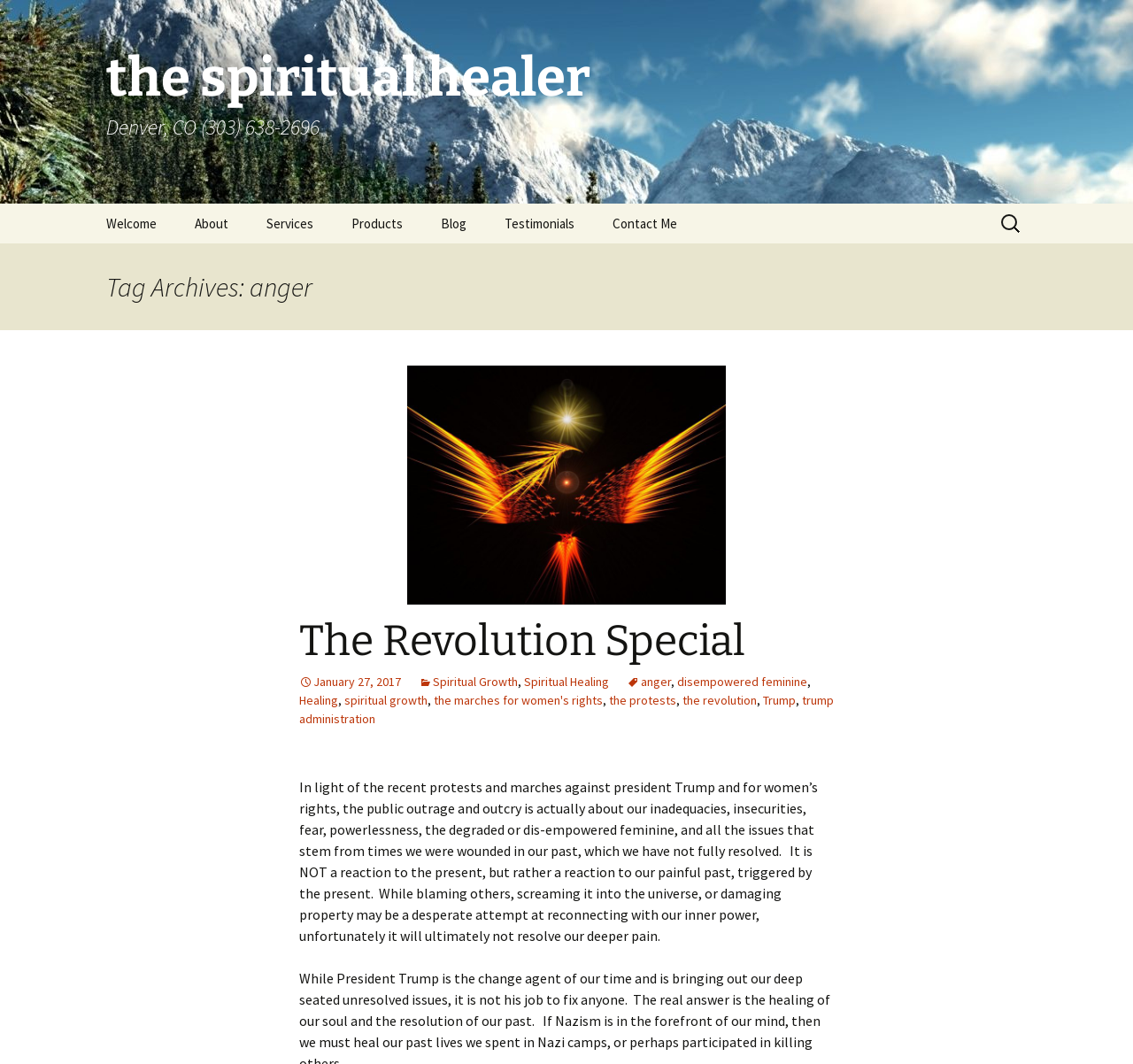Use one word or a short phrase to answer the question provided: 
What is the name of the spiritual healer?

the spiritual healer